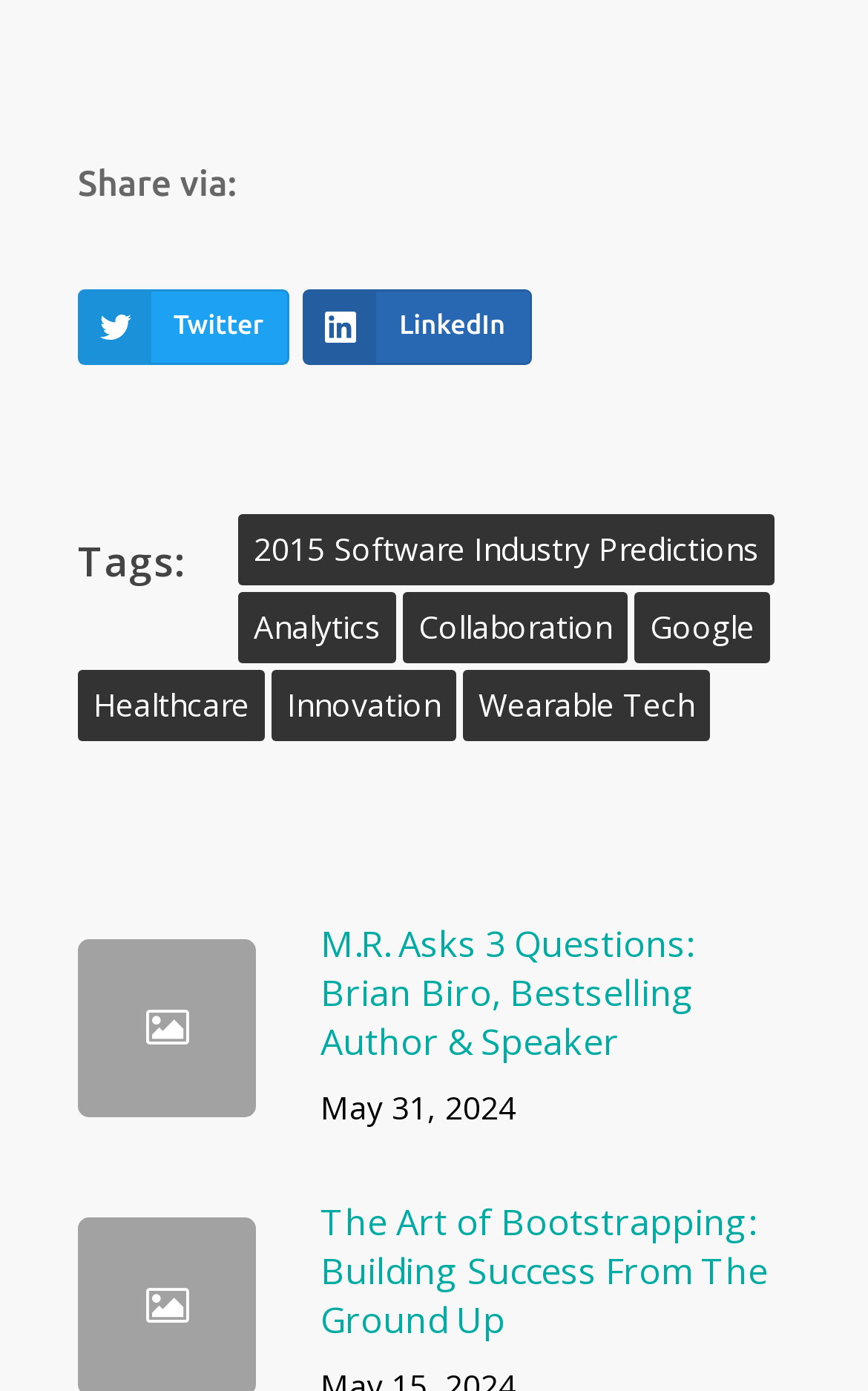Extract the bounding box coordinates for the UI element described by the text: "wearable tech". The coordinates should be in the form of [left, top, right, bottom] with values between 0 and 1.

[0.533, 0.482, 0.818, 0.533]